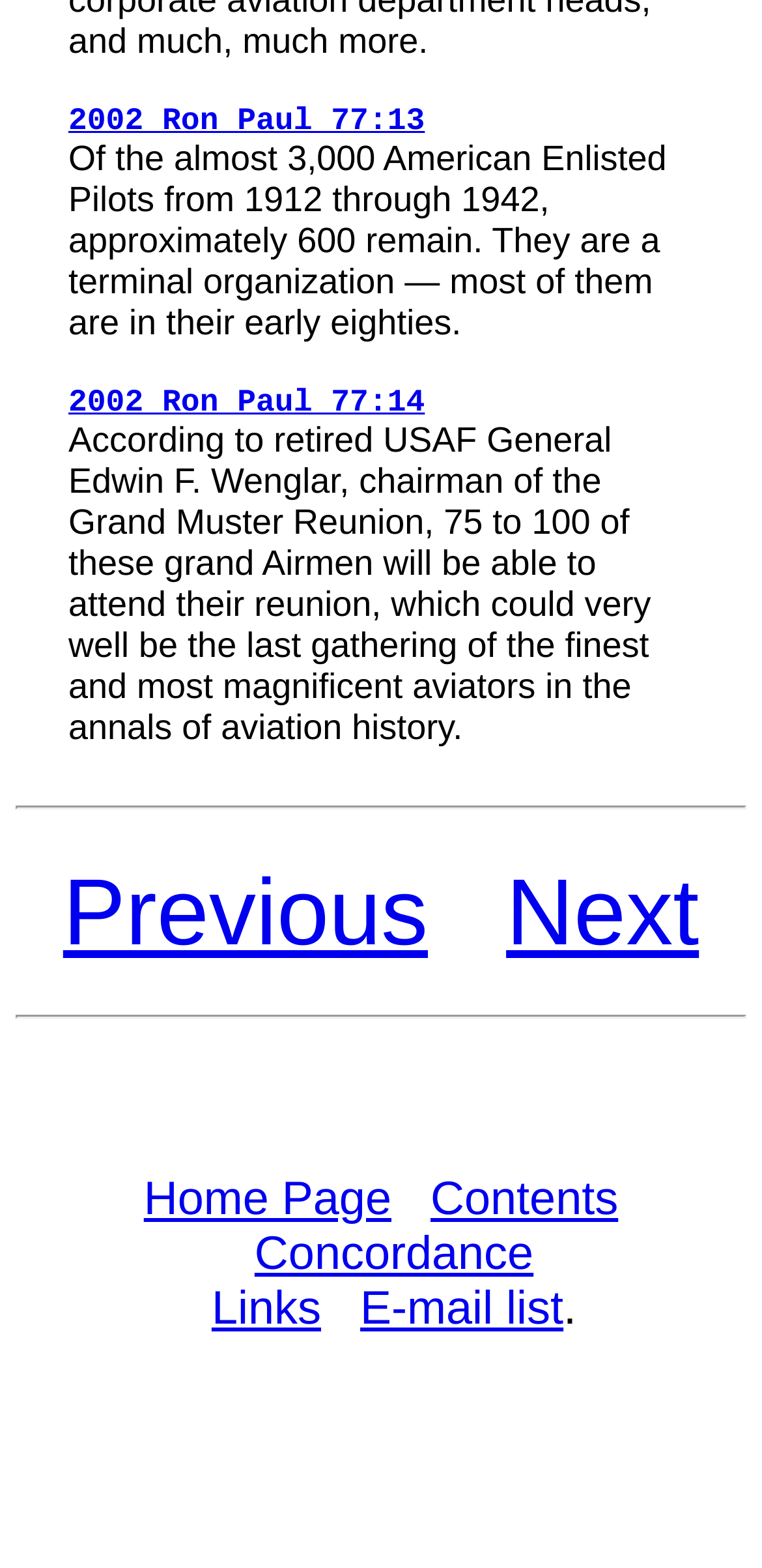How many separators are on the page?
Using the image, give a concise answer in the form of a single word or short phrase.

2